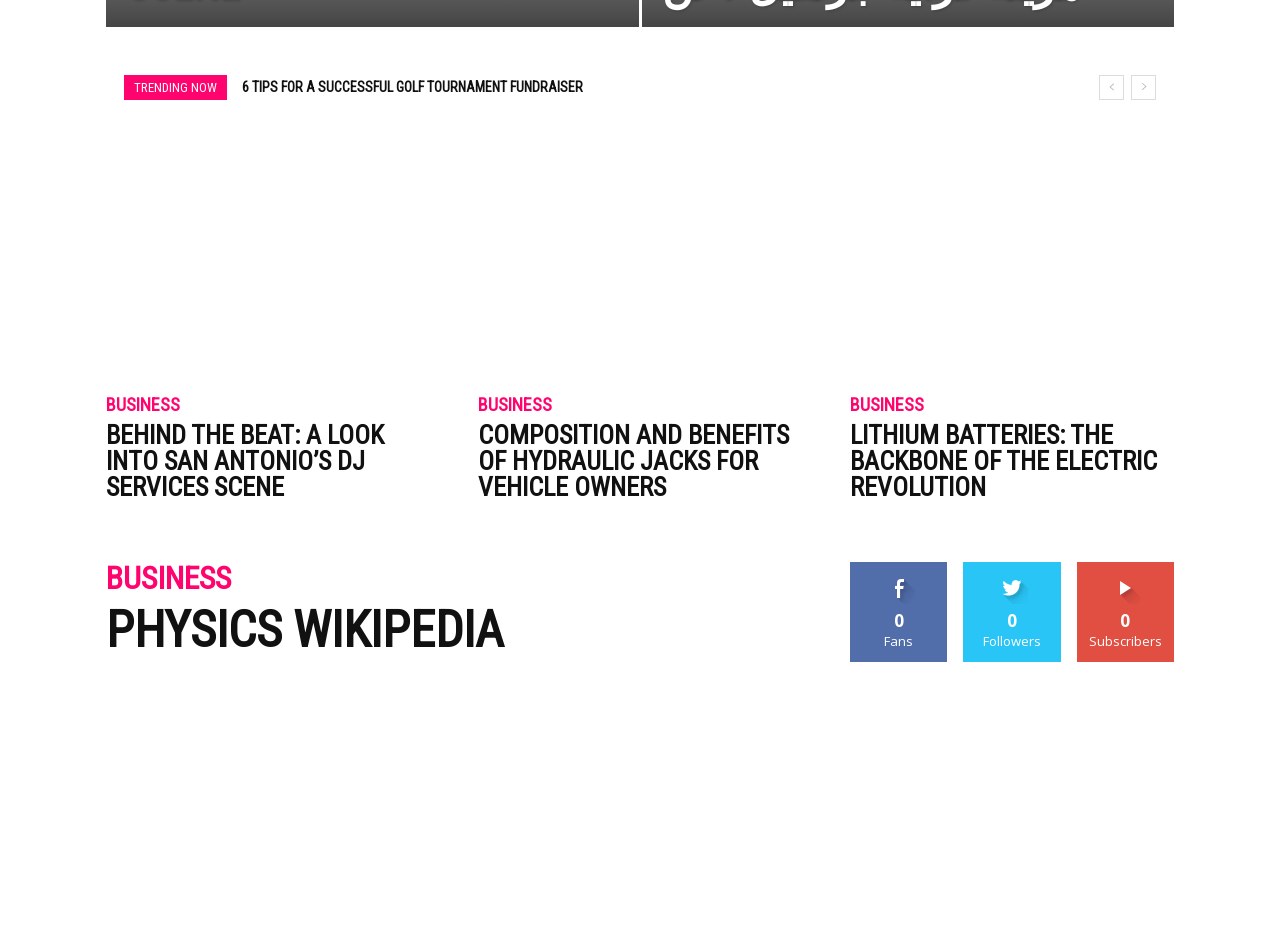Answer the following in one word or a short phrase: 
What is the title of the first article?

6 TIPS FOR A SUCCESSFUL GOLF TOURNAMENT FUNDRAISER